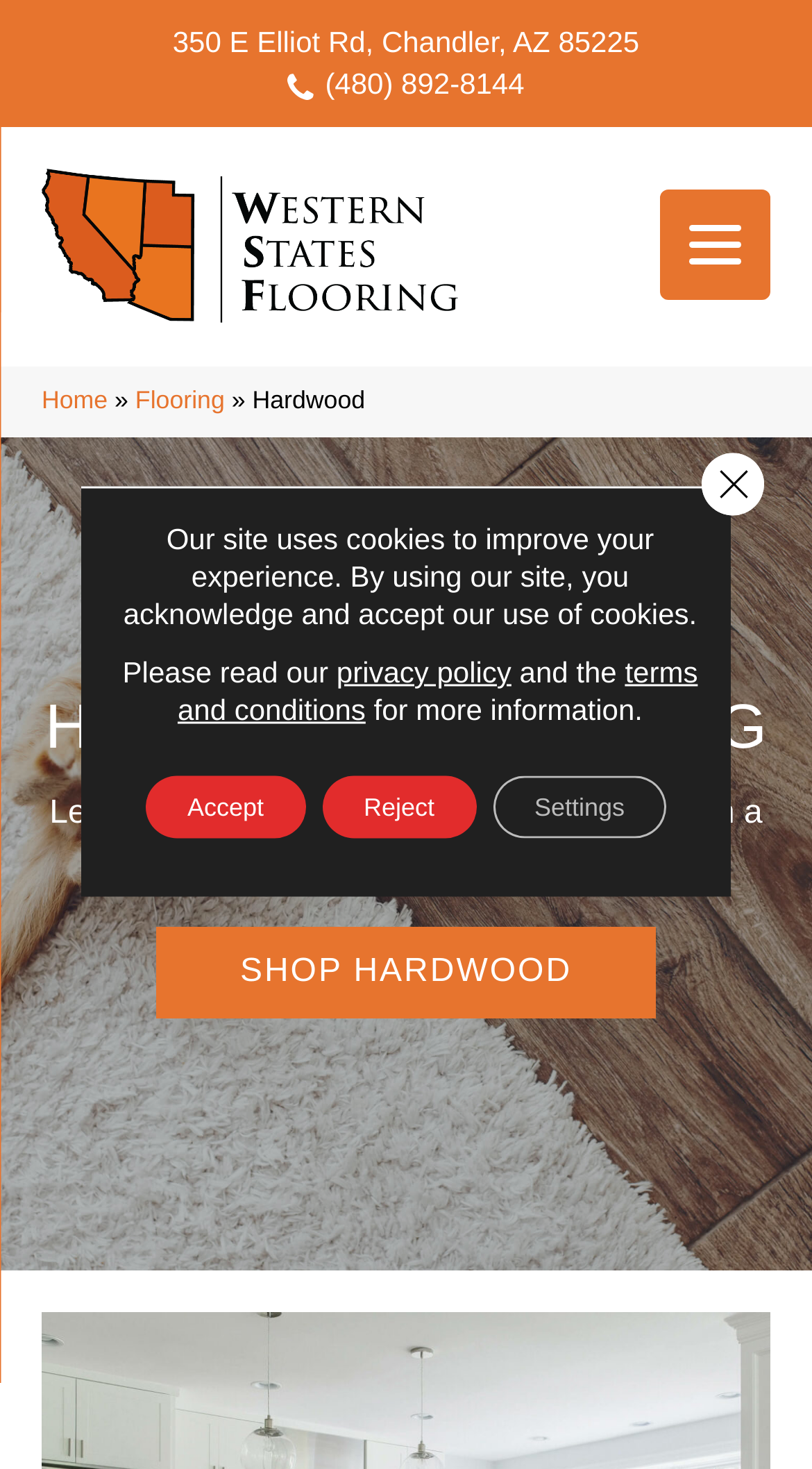Please provide the bounding box coordinate of the region that matches the element description: English. Coordinates should be in the format (top-left x, top-left y, bottom-right x, bottom-right y) and all values should be between 0 and 1.

None